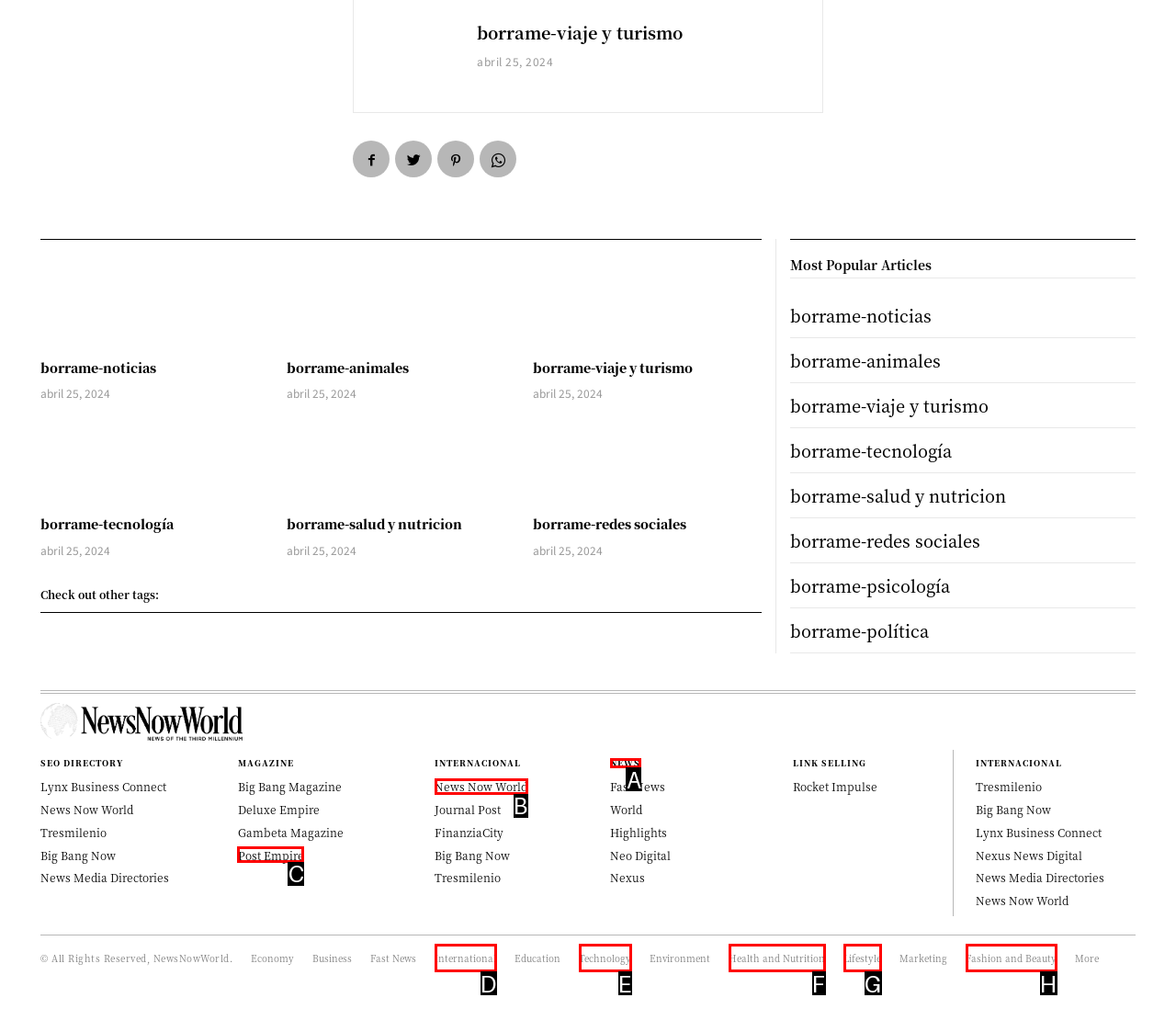Determine which UI element I need to click to achieve the following task: Explore the 'NEWS' section Provide your answer as the letter of the selected option.

A